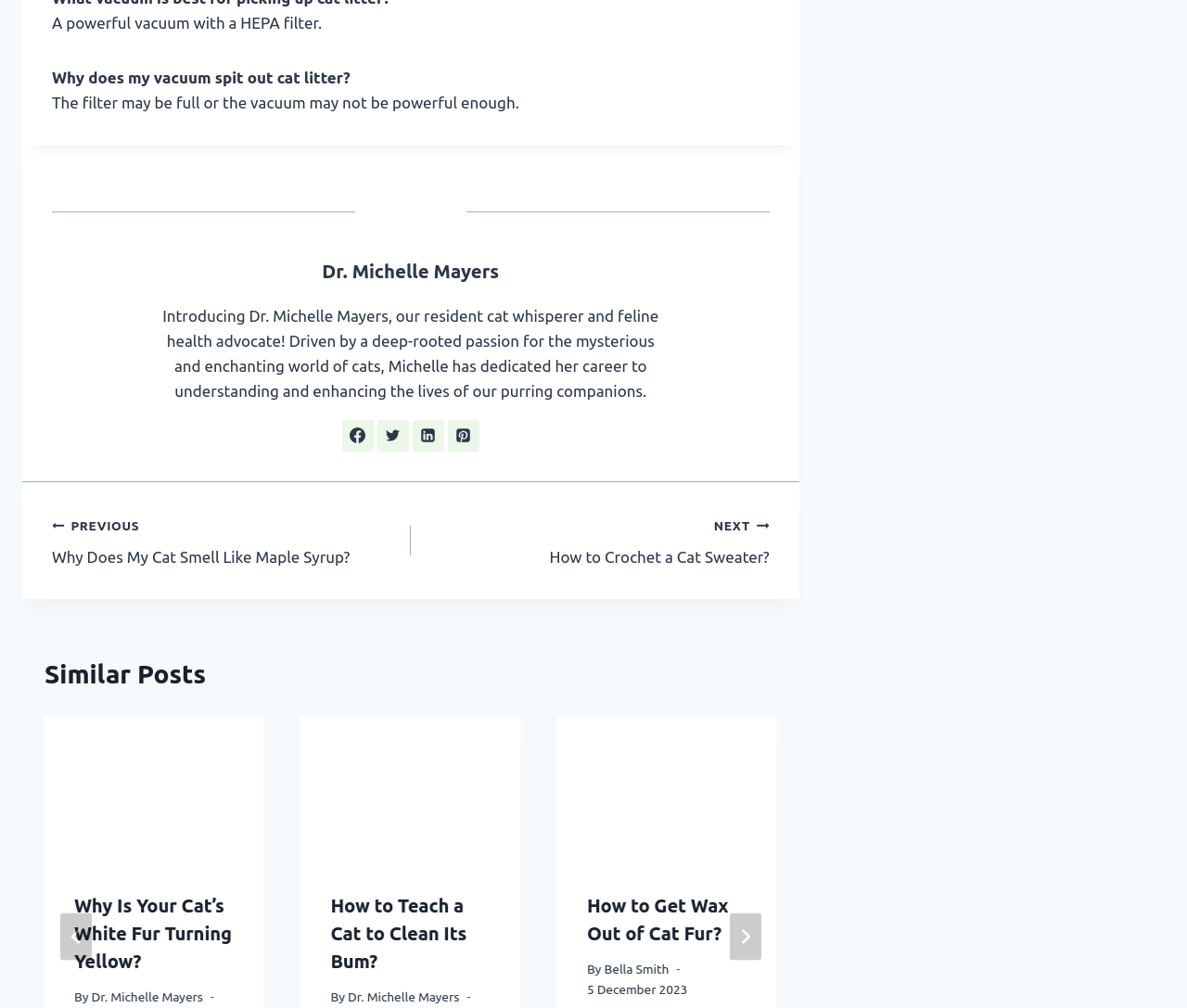Identify the bounding box coordinates for the element that needs to be clicked to fulfill this instruction: "Read the post about Why Is Your Cat’s White Fur Turning Yellow?". Provide the coordinates in the format of four float numbers between 0 and 1: [left, top, right, bottom].

[0.038, 0.71, 0.222, 0.855]